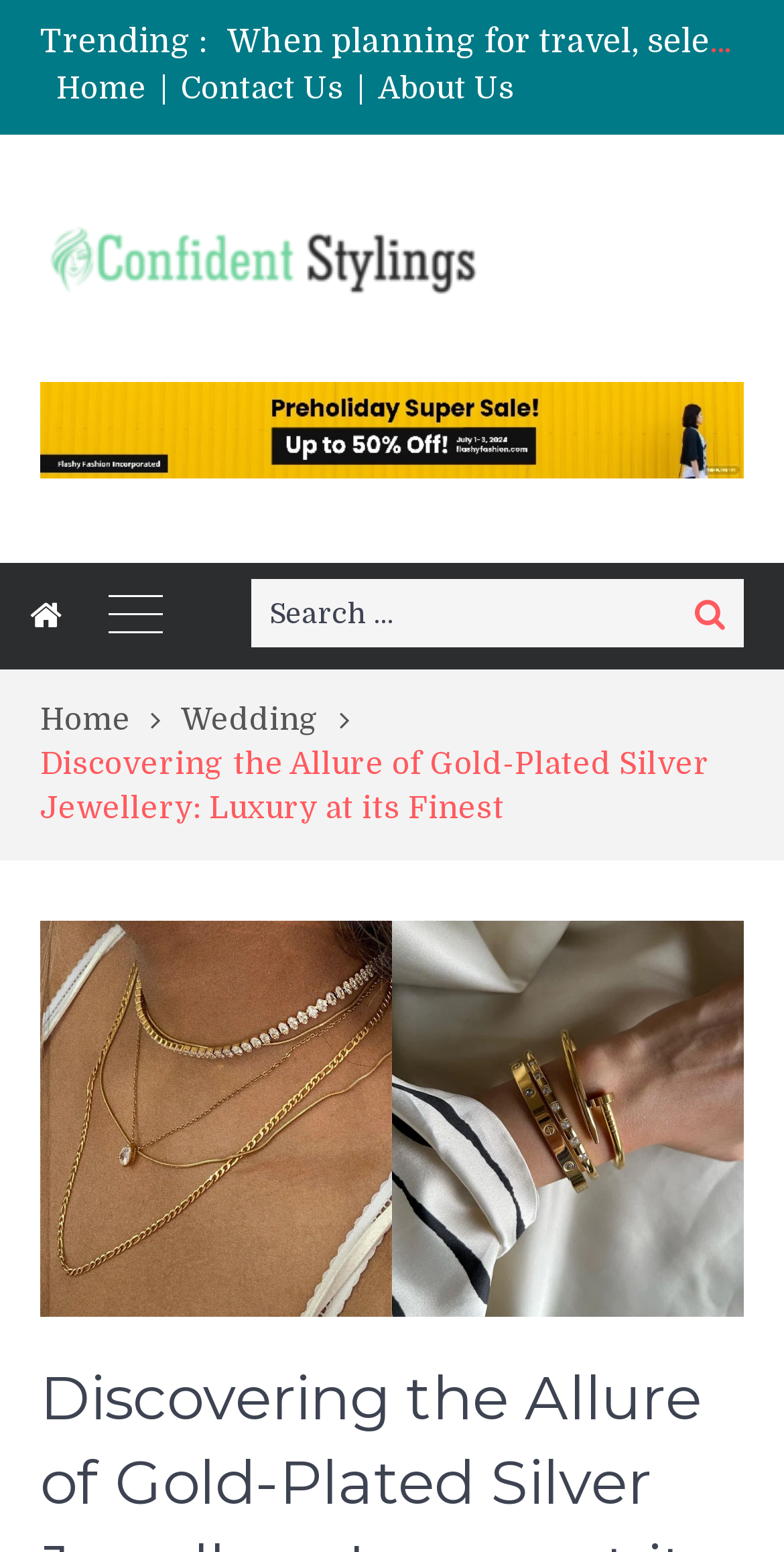Determine the title of the webpage and give its text content.

Discovering the Allure of Gold-Plated Silver Jewellery: Luxury at its Finest